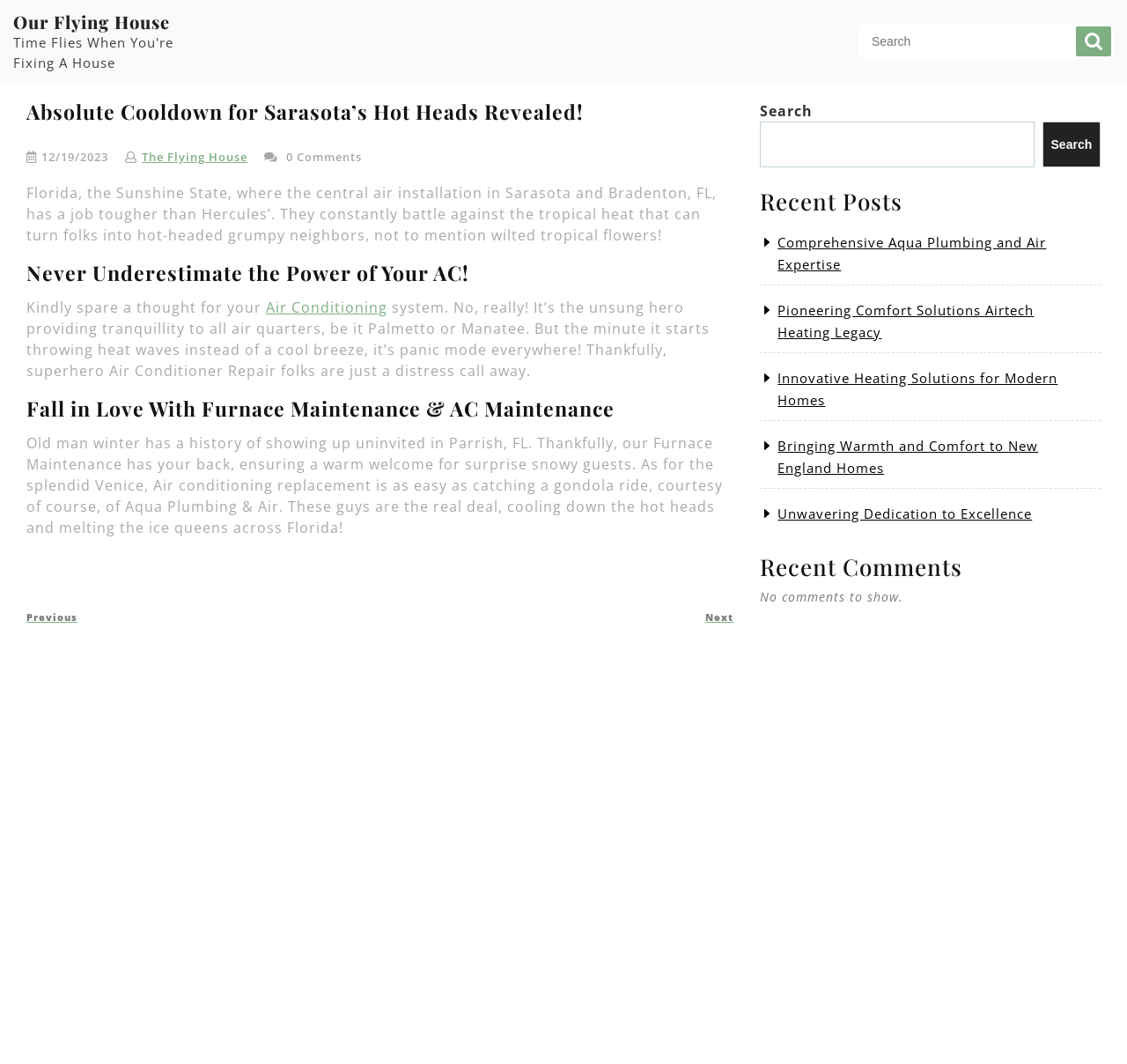What is the name of the company mentioned in the post?
Respond to the question with a single word or phrase according to the image.

Aqua Plumbing & Air